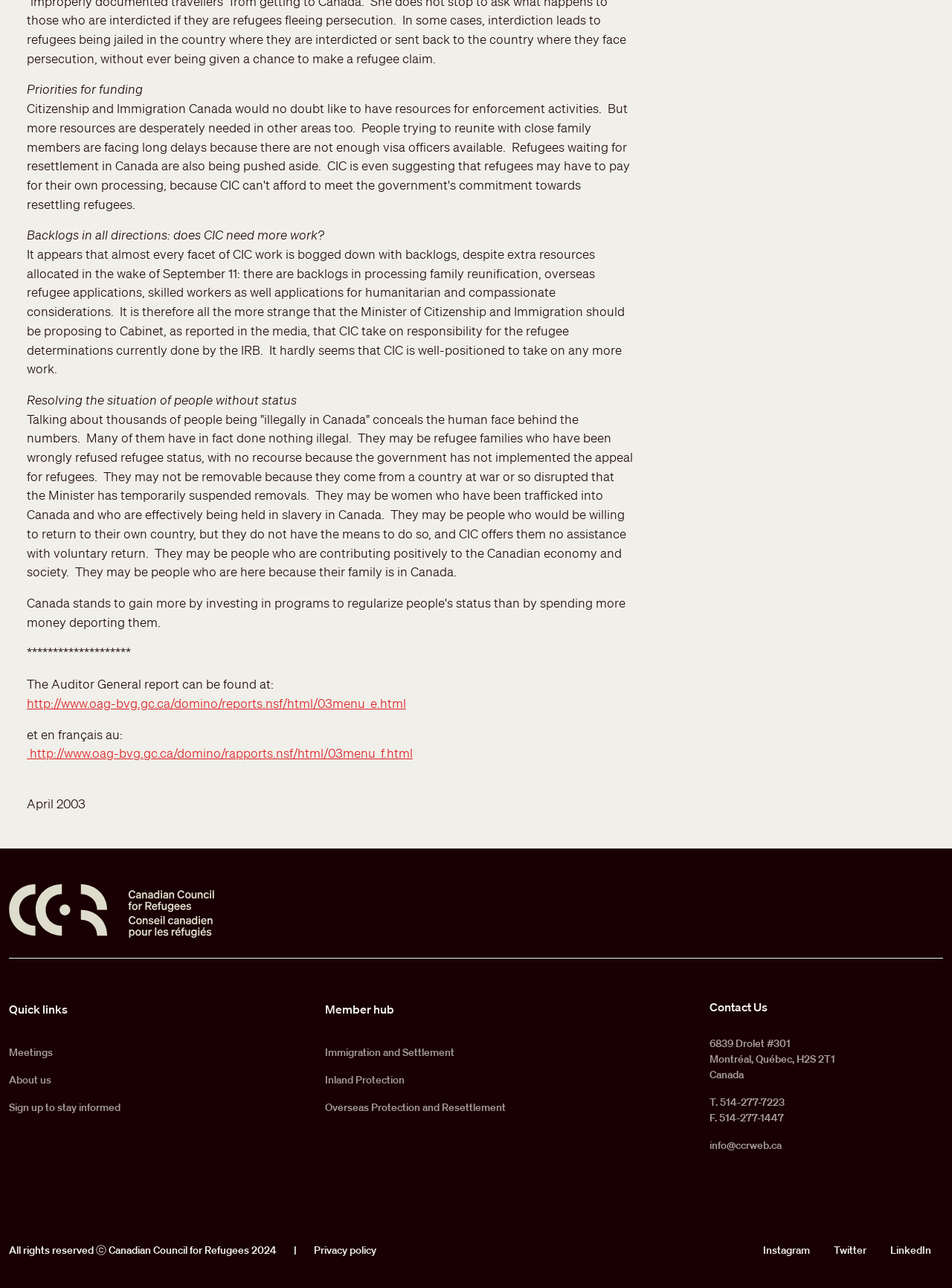Please locate the bounding box coordinates of the element that should be clicked to achieve the given instruction: "Check the Twitter link".

[0.863, 0.96, 0.923, 0.981]